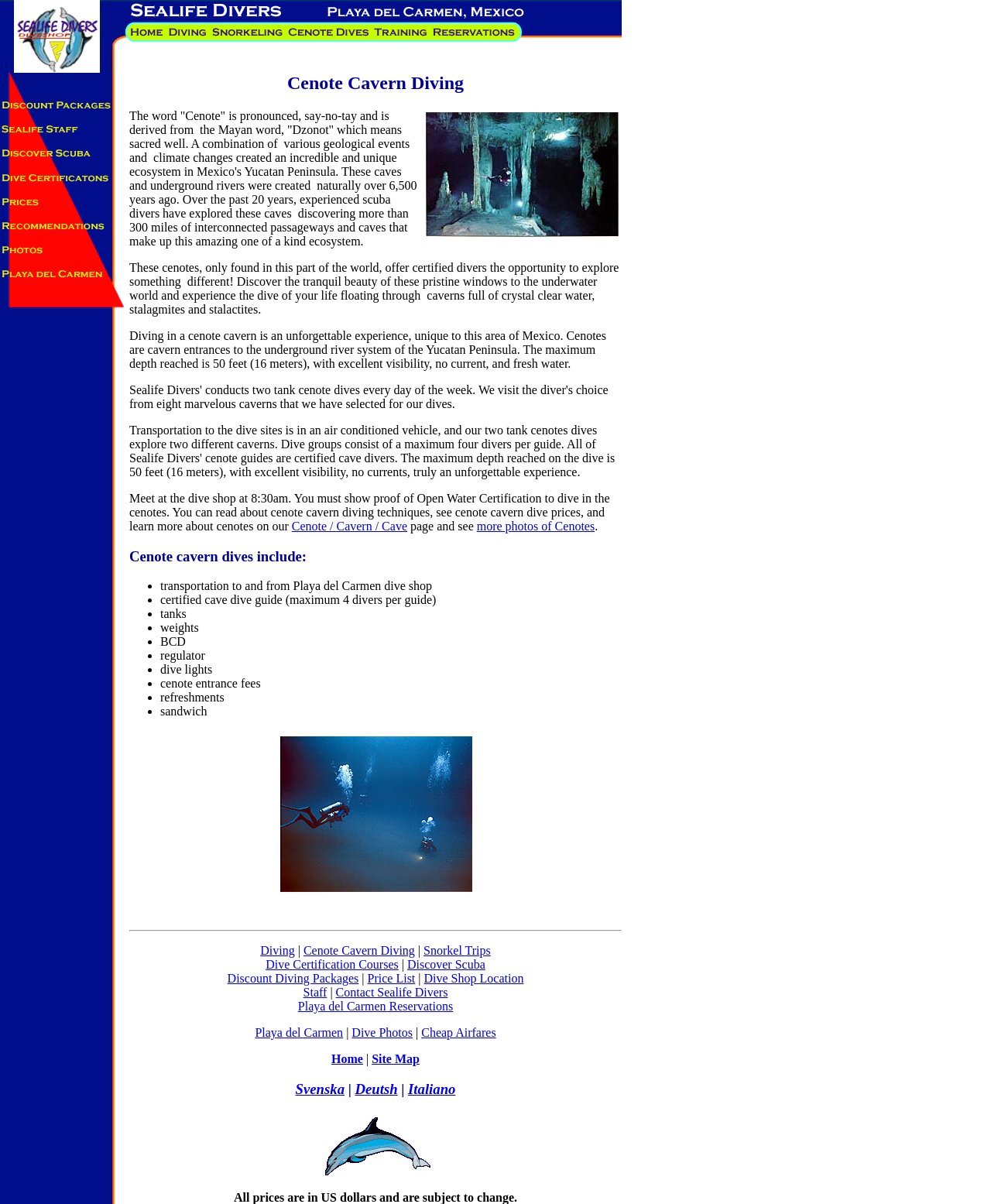From the details in the image, provide a thorough response to the question: What certification is offered by the shop?

The meta description mentions 'PADI instruction and certification' which suggests that the shop offers PADI certification.